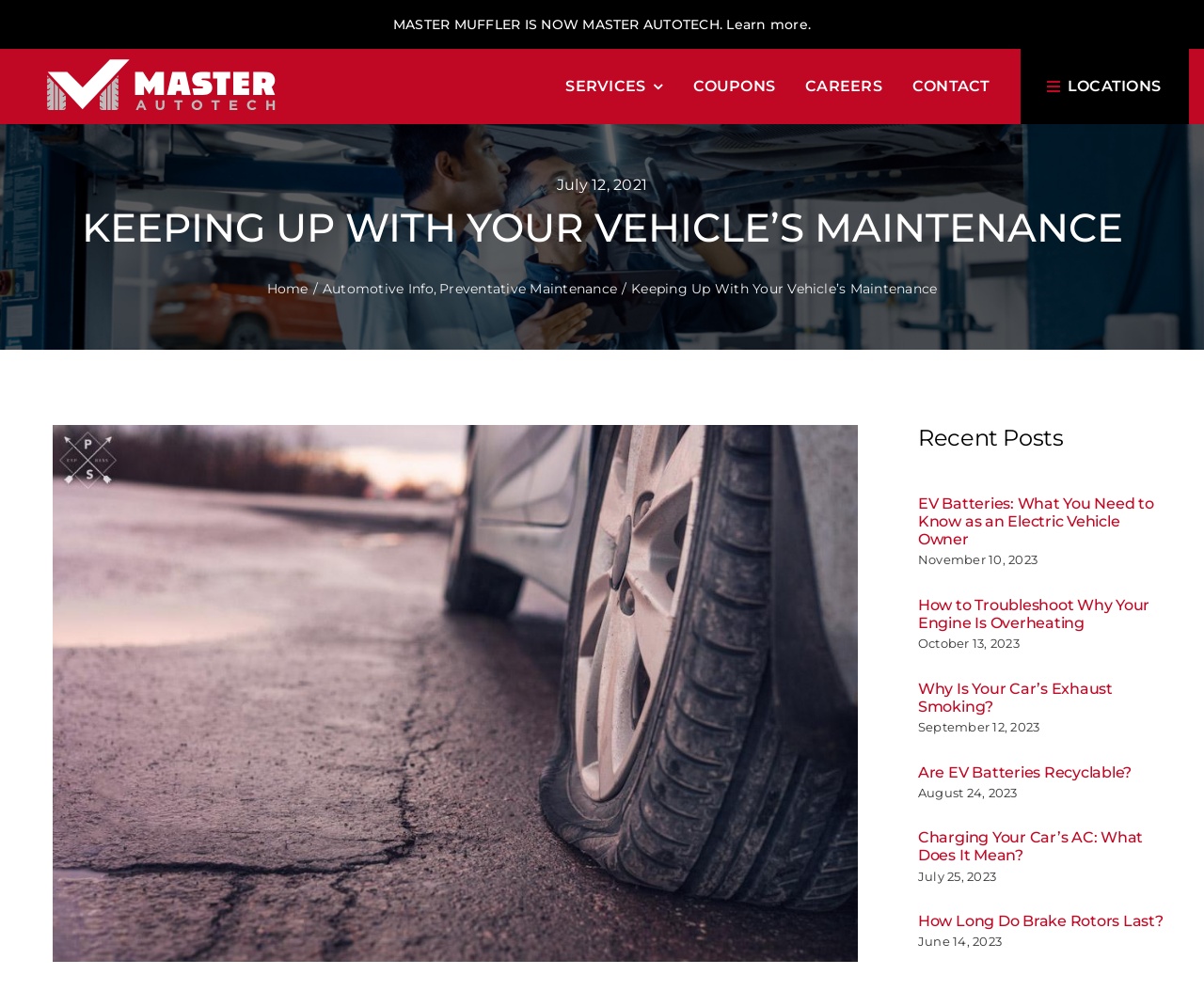Please give a succinct answer to the question in one word or phrase:
What is the name of the company?

Master Autotech